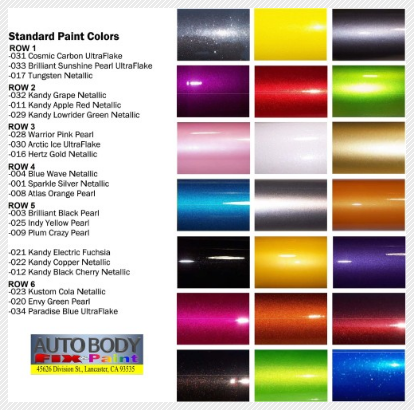What is the location of the company?
Provide a detailed and extensive answer to the question.

I looked at the bottom left of the image and found the company's logo and contact information, which indicates that the company is located in Lancaster, California.